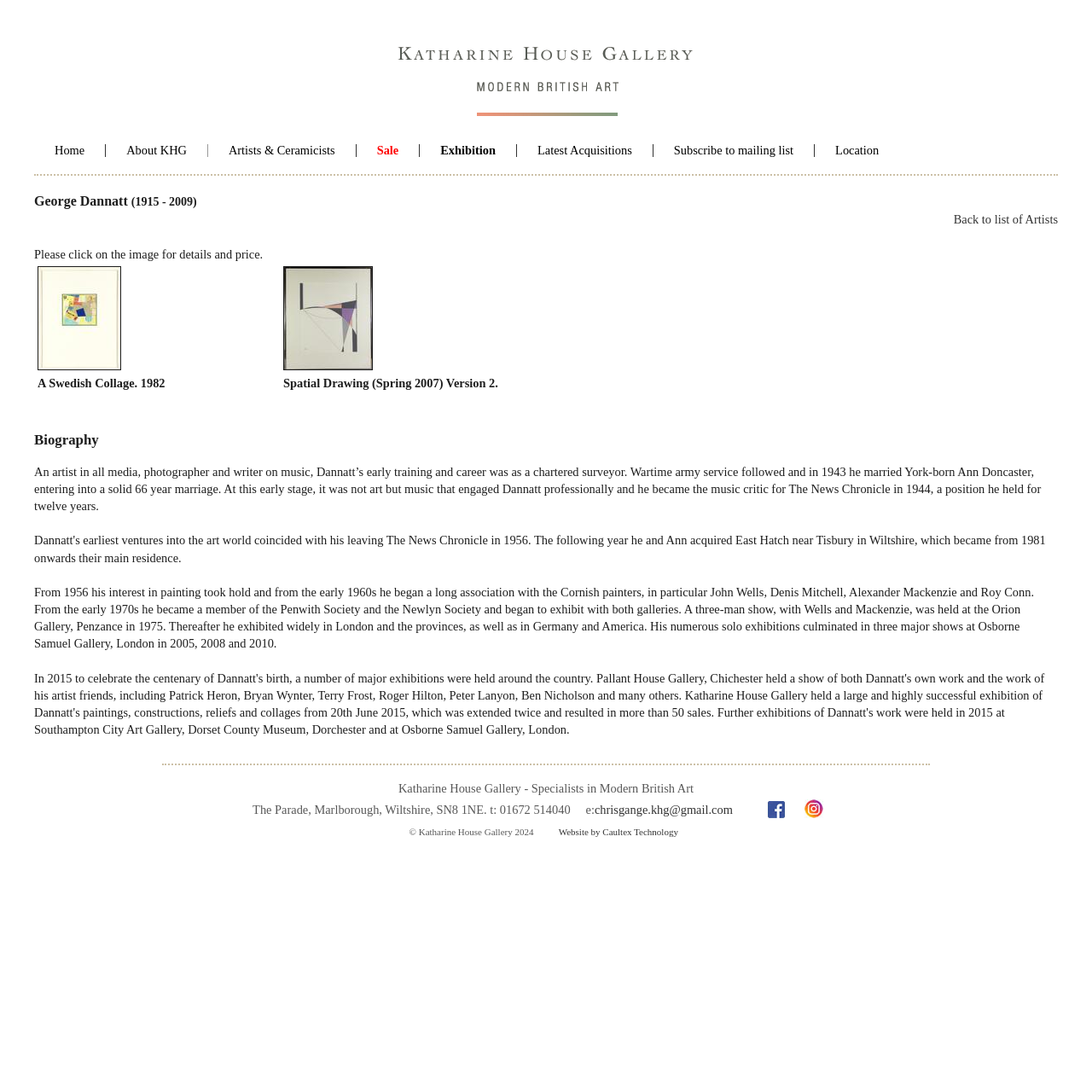Please determine the bounding box coordinates of the element to click on in order to accomplish the following task: "Read the news release". Ensure the coordinates are four float numbers ranging from 0 to 1, i.e., [left, top, right, bottom].

None